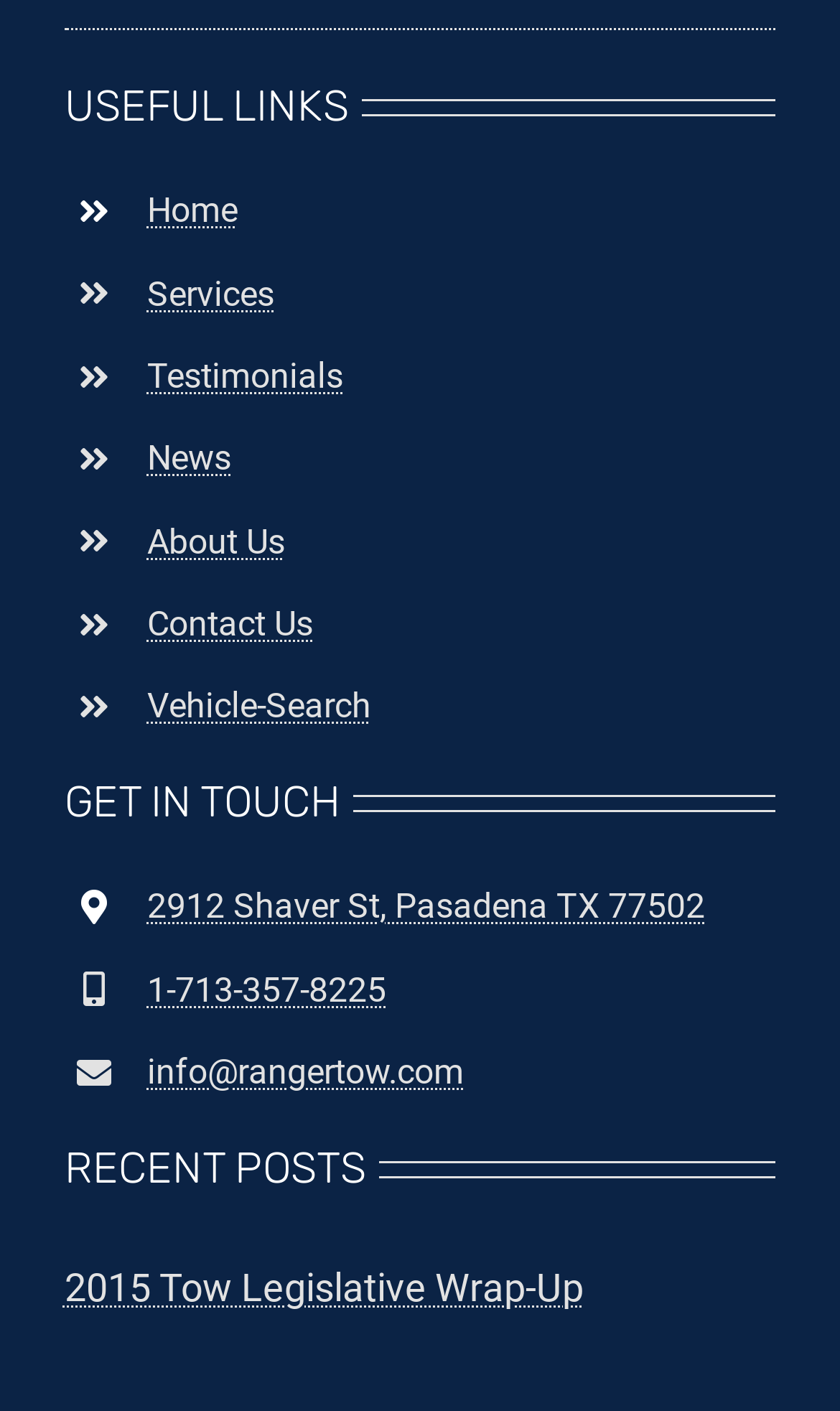How can you contact the company?
Based on the image, provide a one-word or brief-phrase response.

phone or email